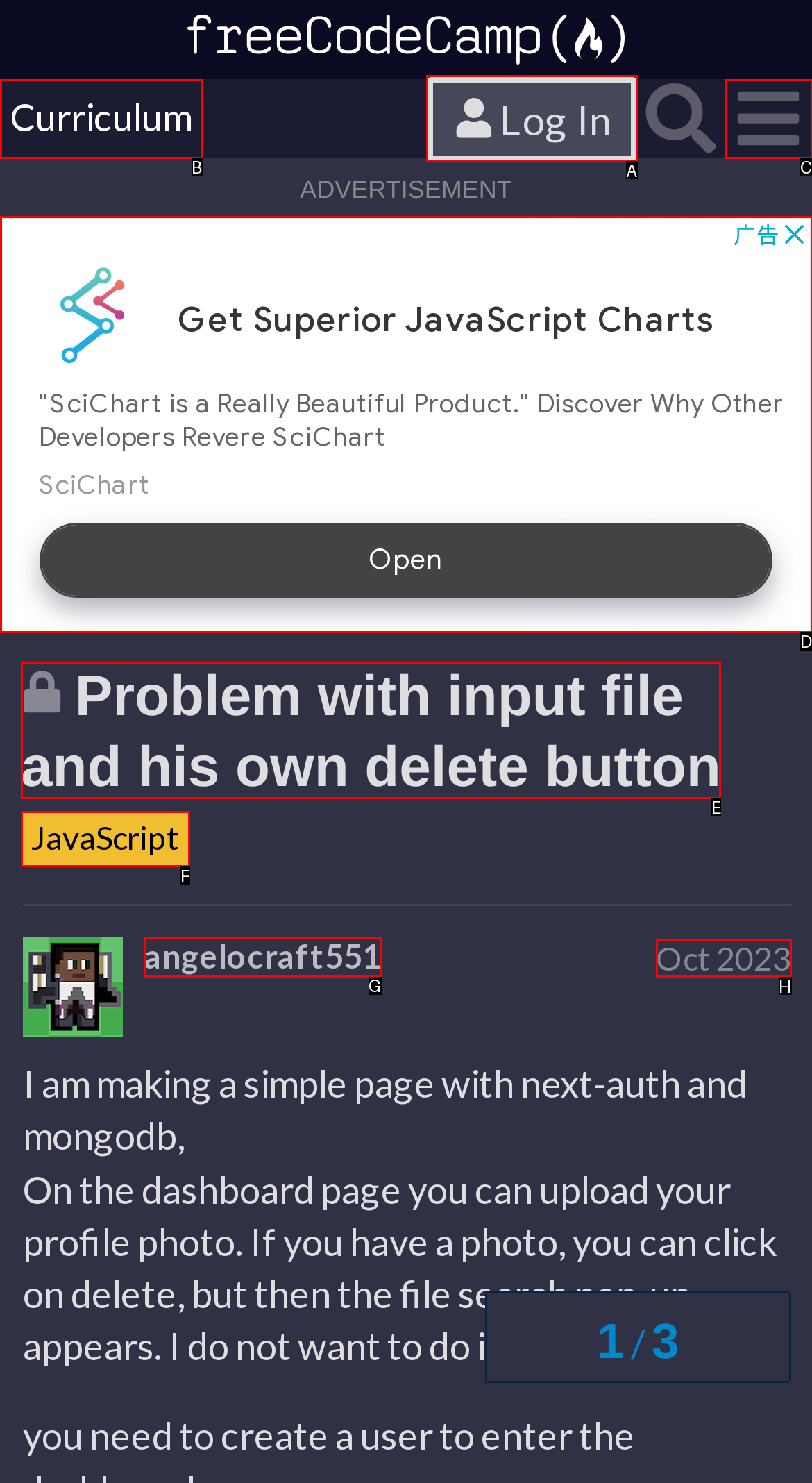Determine which option should be clicked to carry out this task: Click the Log In button
State the letter of the correct choice from the provided options.

A